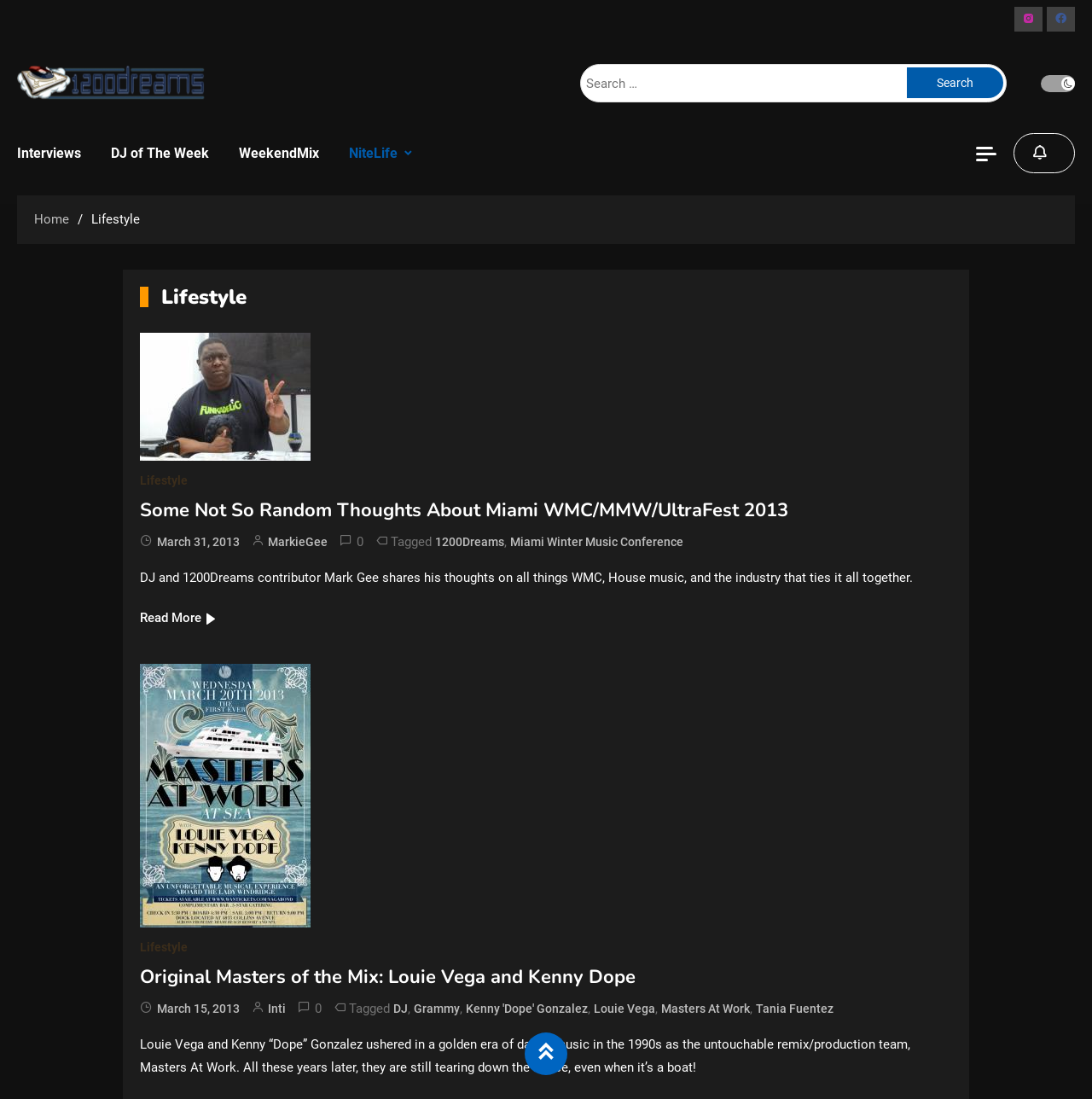Pinpoint the bounding box coordinates of the element that must be clicked to accomplish the following instruction: "View Original Masters of the Mix: Louie Vega and Kenny Dope". The coordinates should be in the format of four float numbers between 0 and 1, i.e., [left, top, right, bottom].

[0.128, 0.877, 0.582, 0.901]